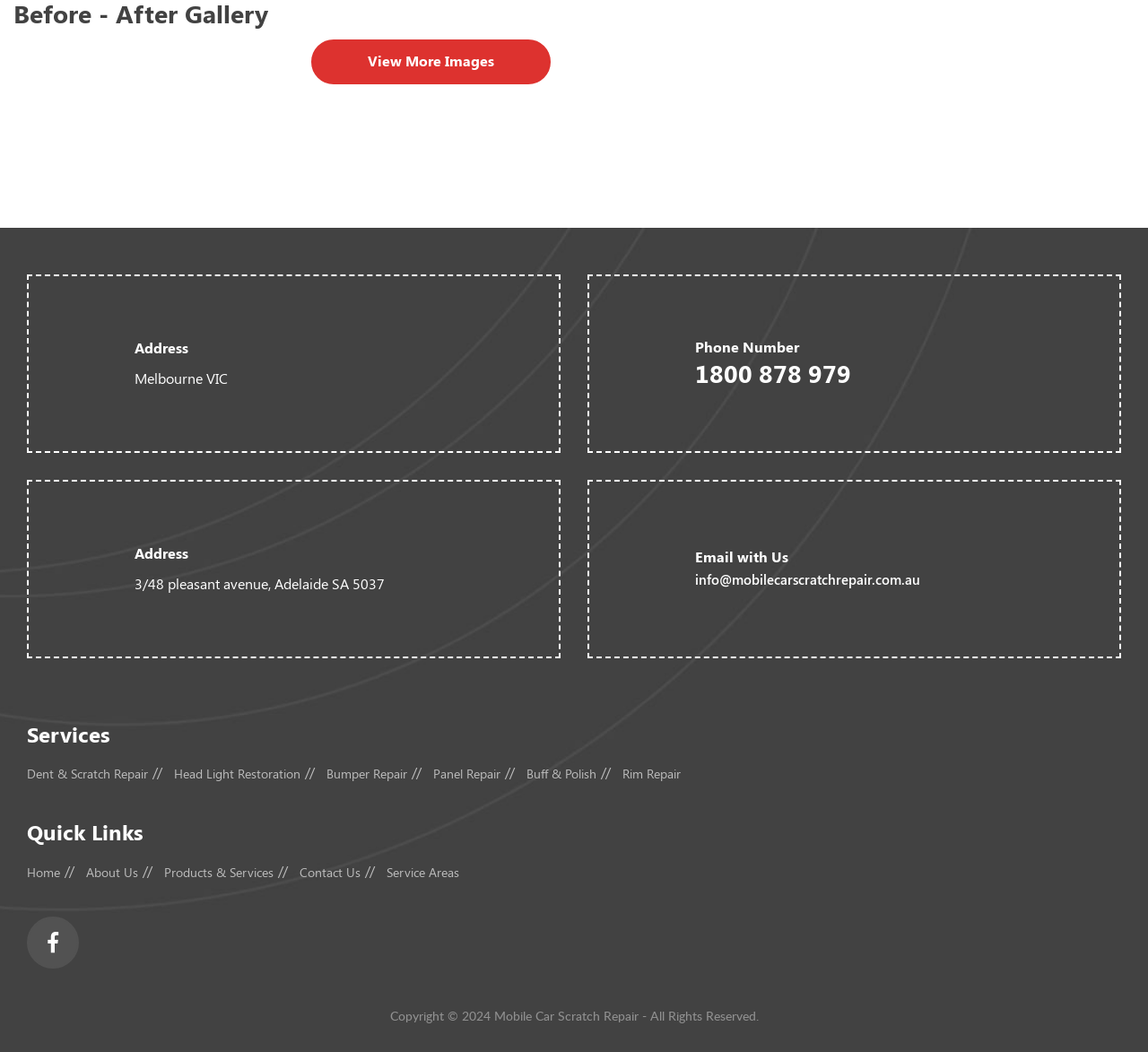Please reply with a single word or brief phrase to the question: 
What is the address of Mobile Car Scratch Repair in Adelaide?

3/48 pleasant avenue, Adelaide SA 5037